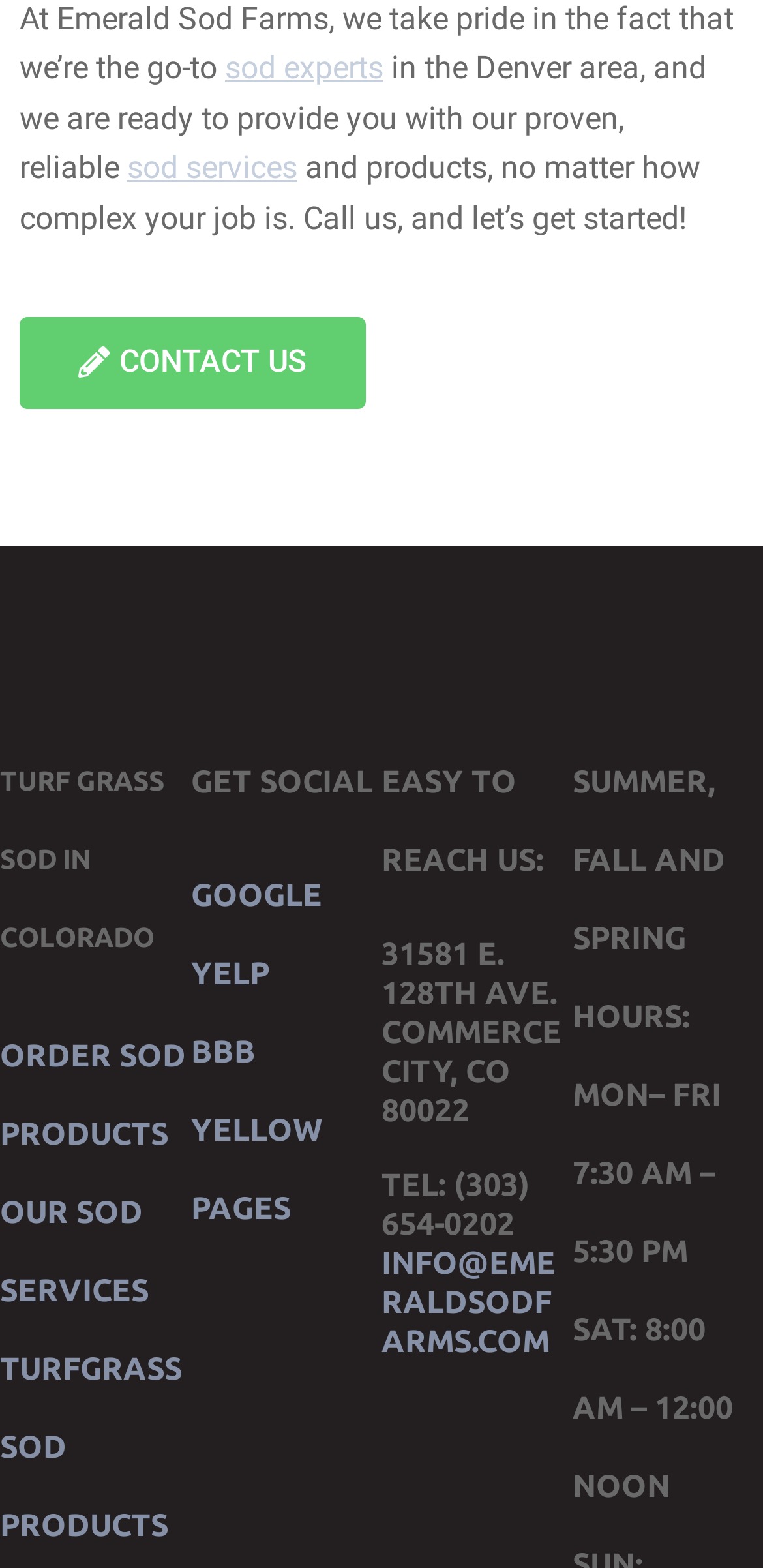Please provide a comprehensive answer to the question below using the information from the image: What is the company's address?

The company's address can be found in the 'EASY TO REACH US' section, where the address and contact information are provided. The address is listed as '31581 E. 128TH AVE., COMMERCE CITY, CO 80022'.